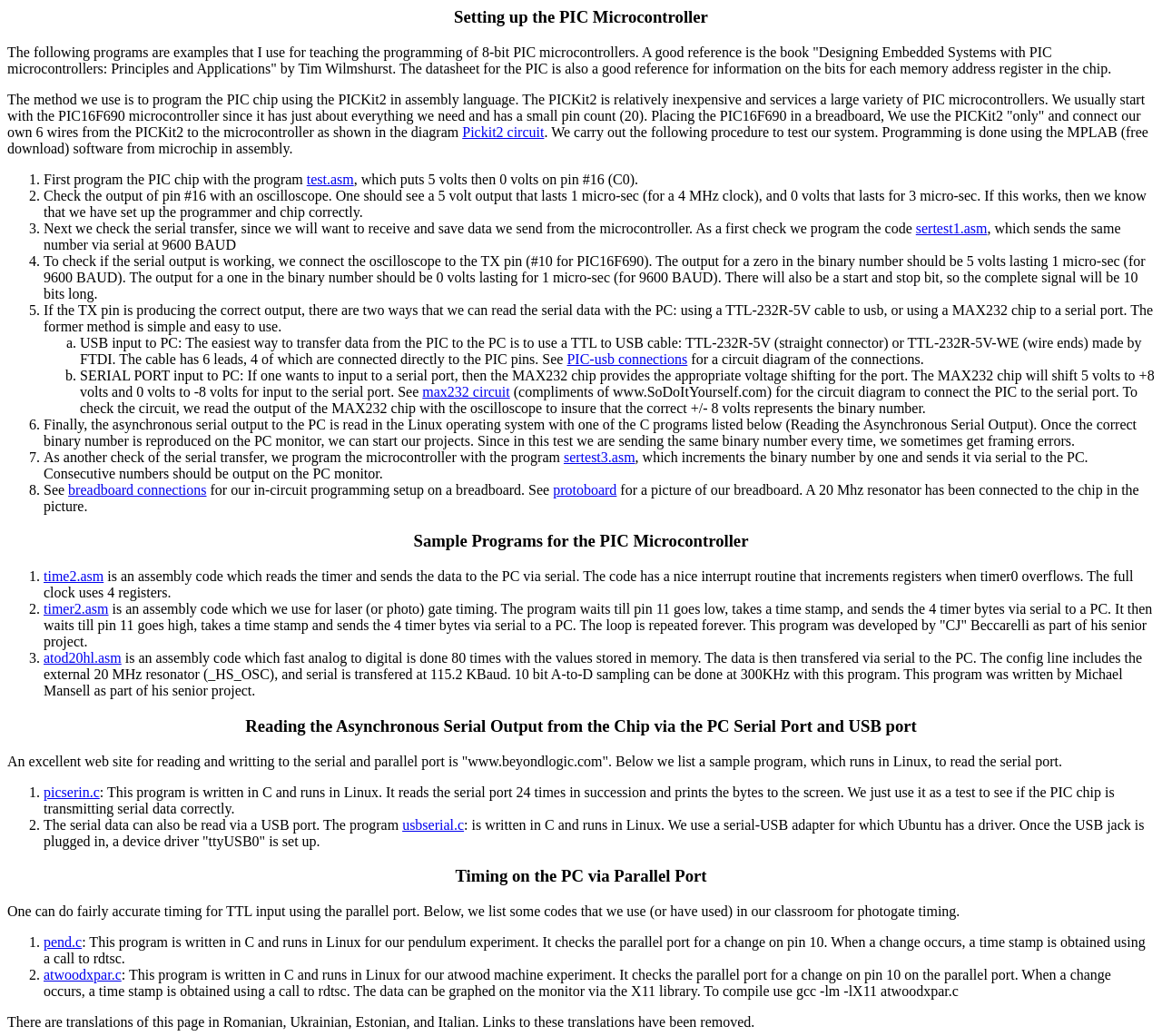Please find the bounding box coordinates of the clickable region needed to complete the following instruction: "Click the link 'time2.asm'". The bounding box coordinates must consist of four float numbers between 0 and 1, i.e., [left, top, right, bottom].

[0.038, 0.549, 0.089, 0.564]